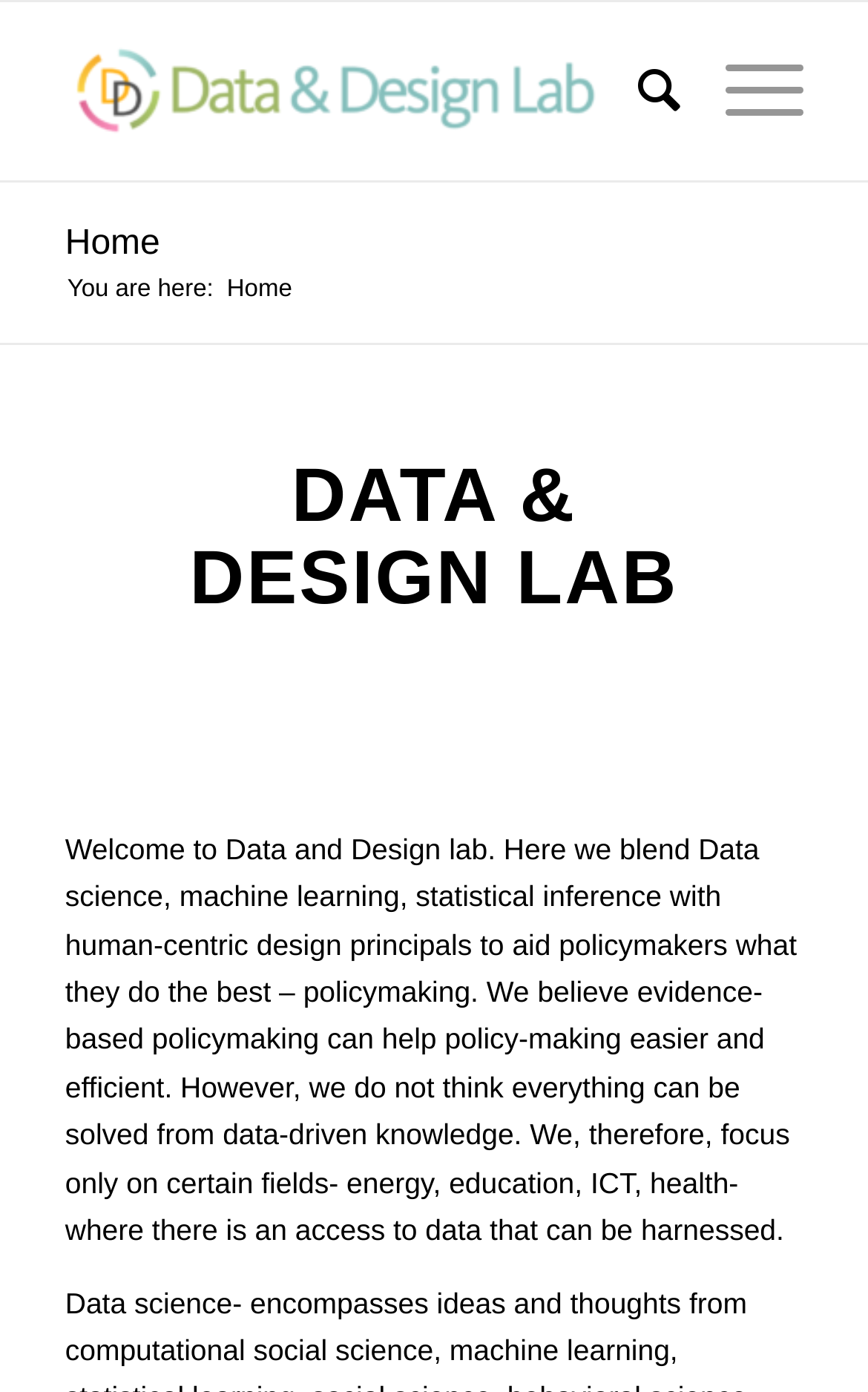Please reply to the following question with a single word or a short phrase:
What is the relationship between data-driven knowledge and policymaking?

Not everything can be solved